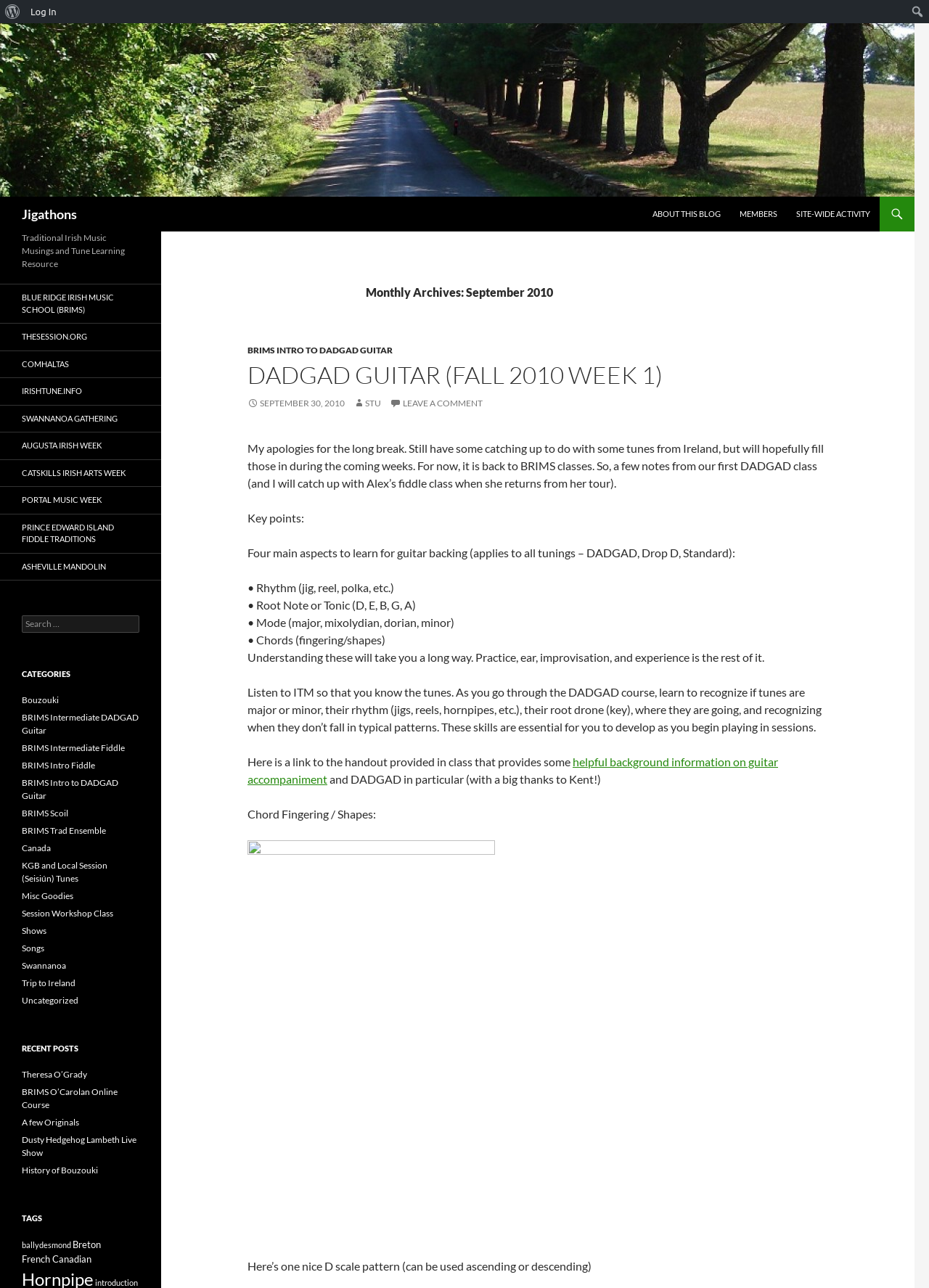Give a detailed account of the webpage's layout and content.

This webpage is about a blog focused on traditional Irish music, with the title "Jigathons" and the subtitle "Traditional Irish Music Musings and Tune Learning Resource". At the top, there is a navigation menu with links to "About WordPress", "Log In", and a search box. Below the navigation menu, there is a header section with a link to "Jigathons" and an image of the same name.

The main content of the page is divided into several sections. The first section is a header with the title "Monthly Archives: September 2010". Below this header, there are several links to blog posts, including "BRIMS INTRO TO DADGAD GUITAR", "DADGAD GUITAR (FALL 2010 WEEK 1)", and others. These links are followed by a block of text that discusses the key points of guitar backing in DADGAD tuning, including rhythm, root note, mode, and chords.

To the right of the main content, there is a sidebar with several sections. The first section is a list of links to external resources, including "BLUE RIDGE IRISH MUSIC SCHOOL (BRIMS)", "THESESSION.ORG", and others. Below this section, there is a search box with a label "Search for:". The next section is a list of categories, including "Bouzouki", "BRIMS Intermediate DADGAD Guitar", and others. Following this section, there is a list of recent posts, including "Theresa O’Grady", "BRIMS O’Carolan Online Course", and others. The final section is a list of tags, including "ballydesmond", "Breton", and others.

Throughout the page, there are several images, including a logo for "Jigathons" at the top and an image of a guitar chord pattern in the main content section. The overall layout of the page is clean and easy to navigate, with clear headings and concise text.